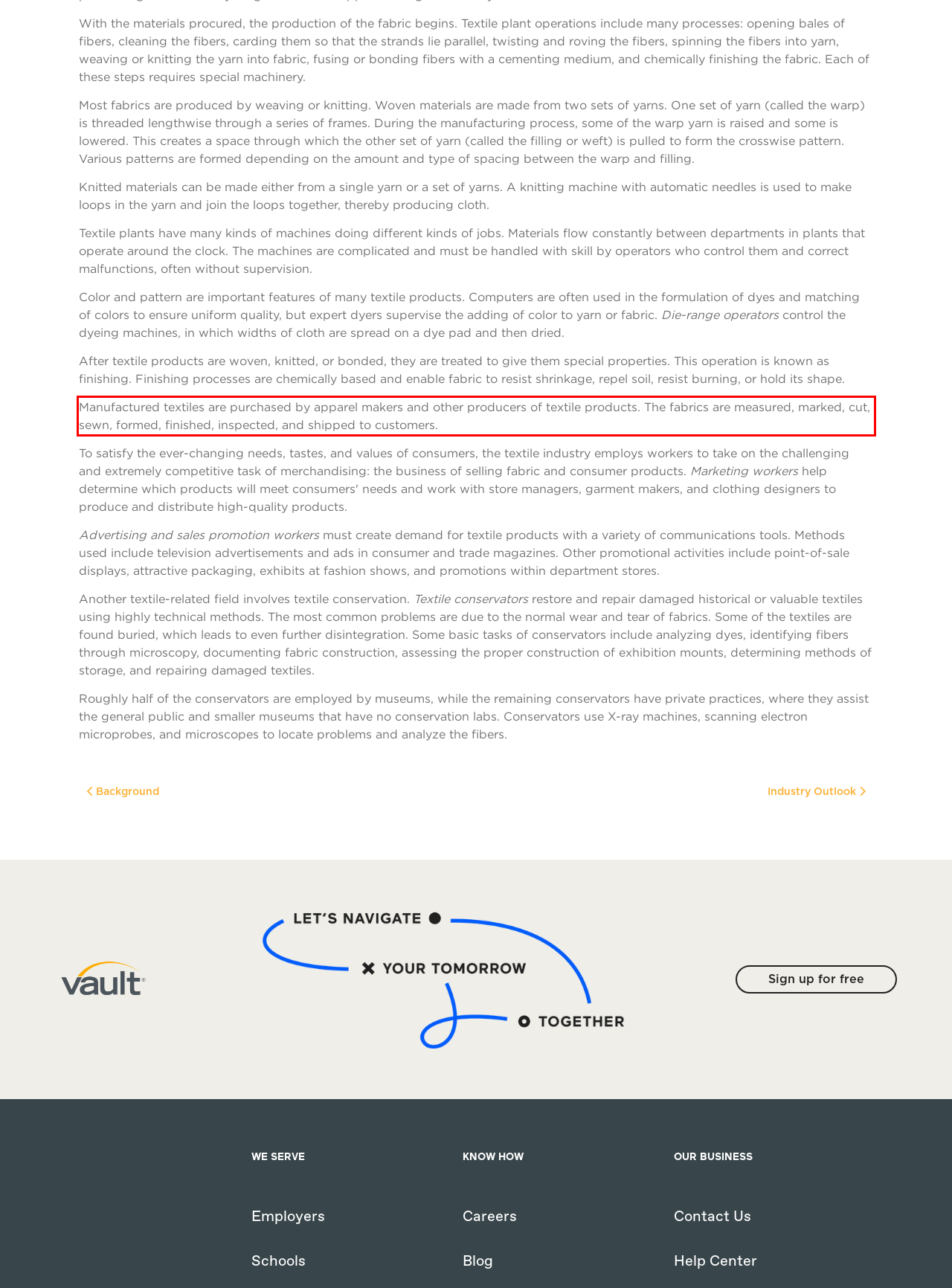Given a screenshot of a webpage containing a red rectangle bounding box, extract and provide the text content found within the red bounding box.

Manufactured textiles are purchased by apparel makers and other producers of textile products. The fabrics are measured, marked, cut, sewn, formed, finished, inspected, and shipped to customers.